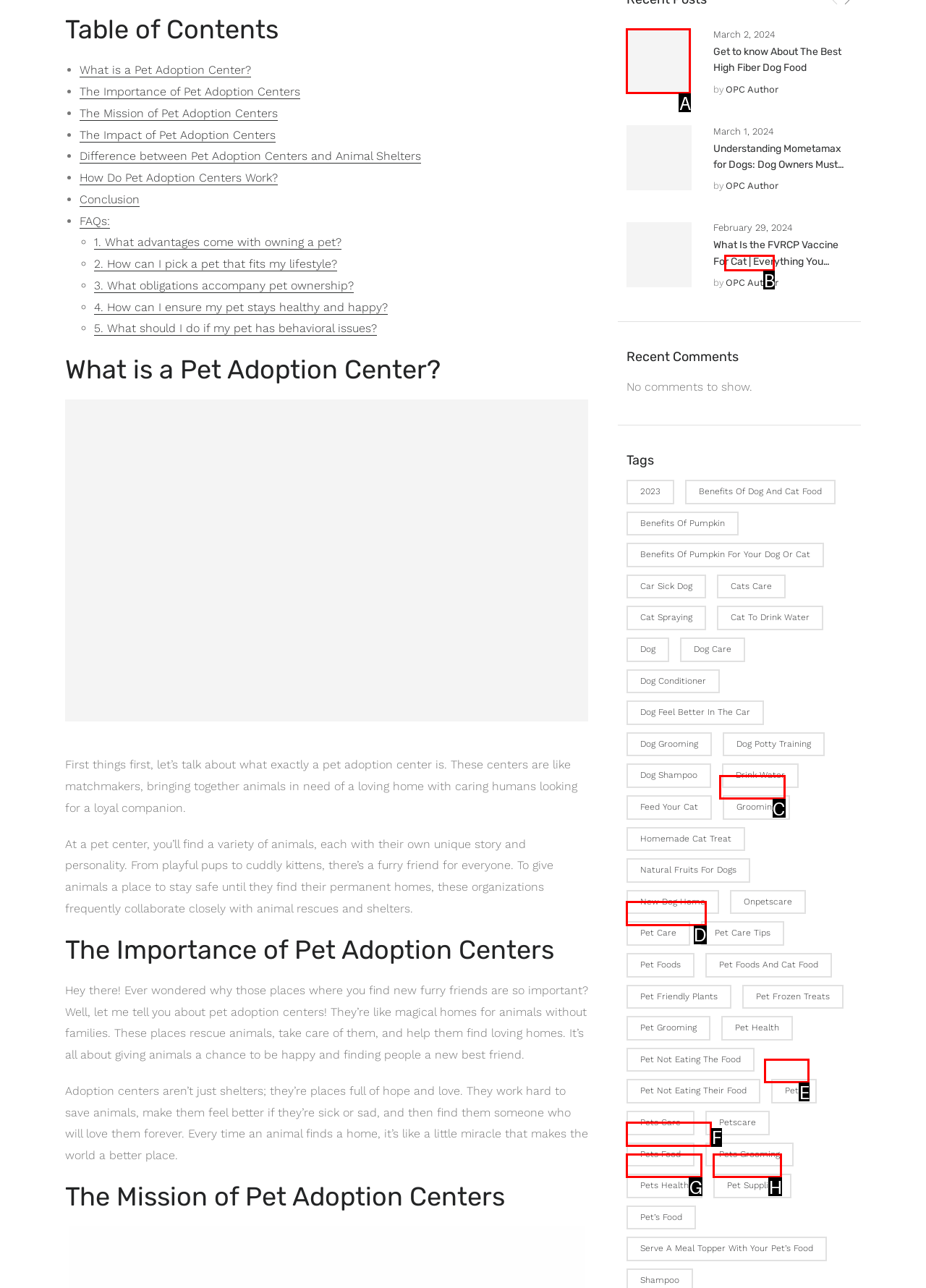To complete the task: click on the link to know about high fiber dog food, which option should I click? Answer with the appropriate letter from the provided choices.

A